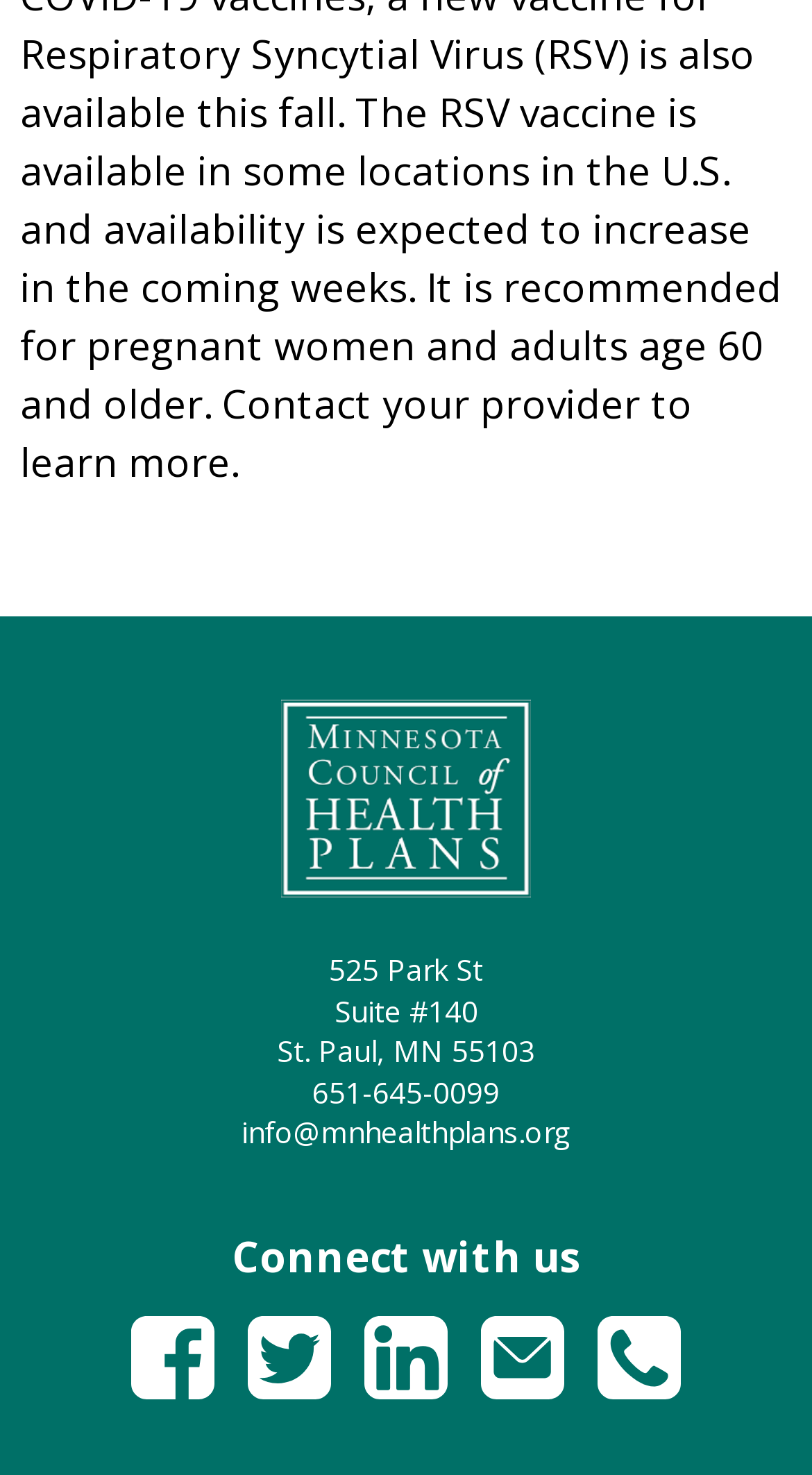Please give a concise answer to this question using a single word or phrase: 
What is the organization's address?

525 Park St, Suite #140, St. Paul, MN 55103